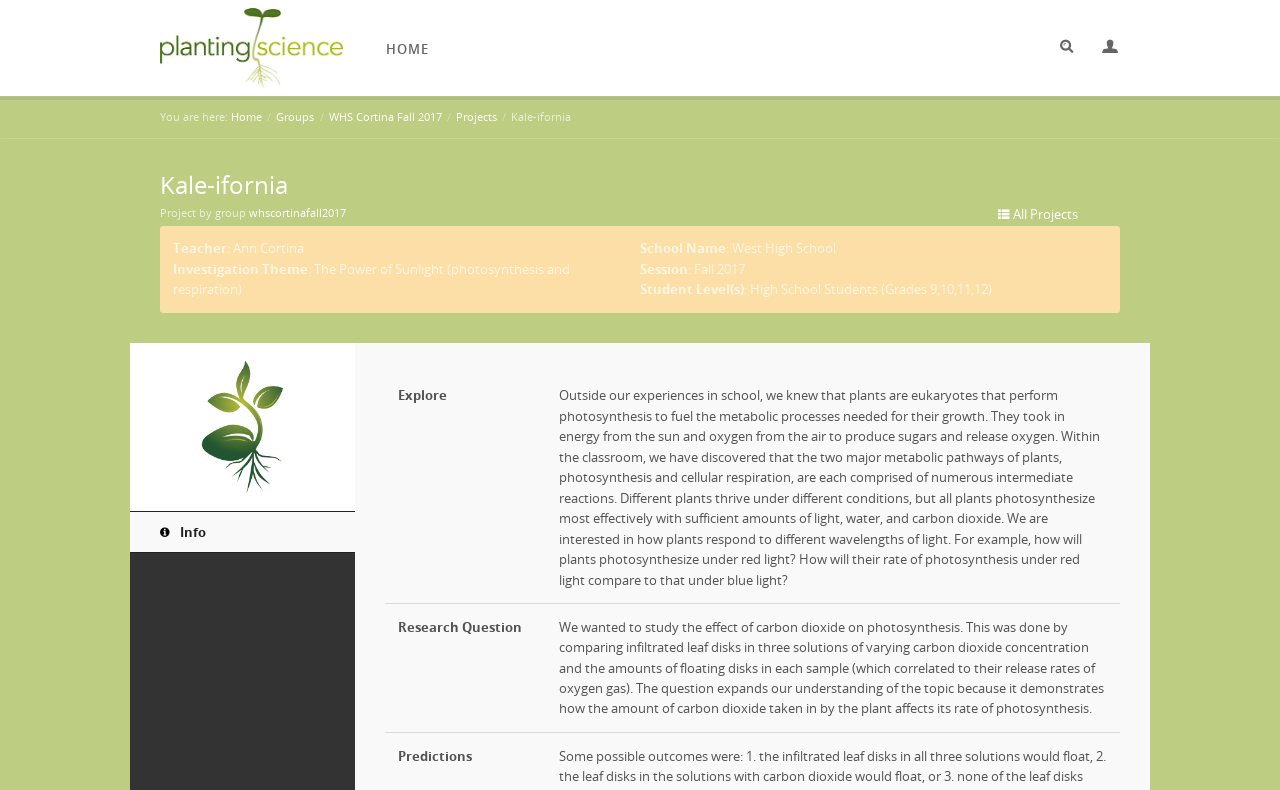What is the investigation theme of the project?
Using the image as a reference, give an elaborate response to the question.

The investigation theme can be found in the section 'Project Information', where it is stated 'Investigation Theme: The Power of Sunlight (photosynthesis and respiration)'. This theme is related to the project's focus on plants and photosynthesis.